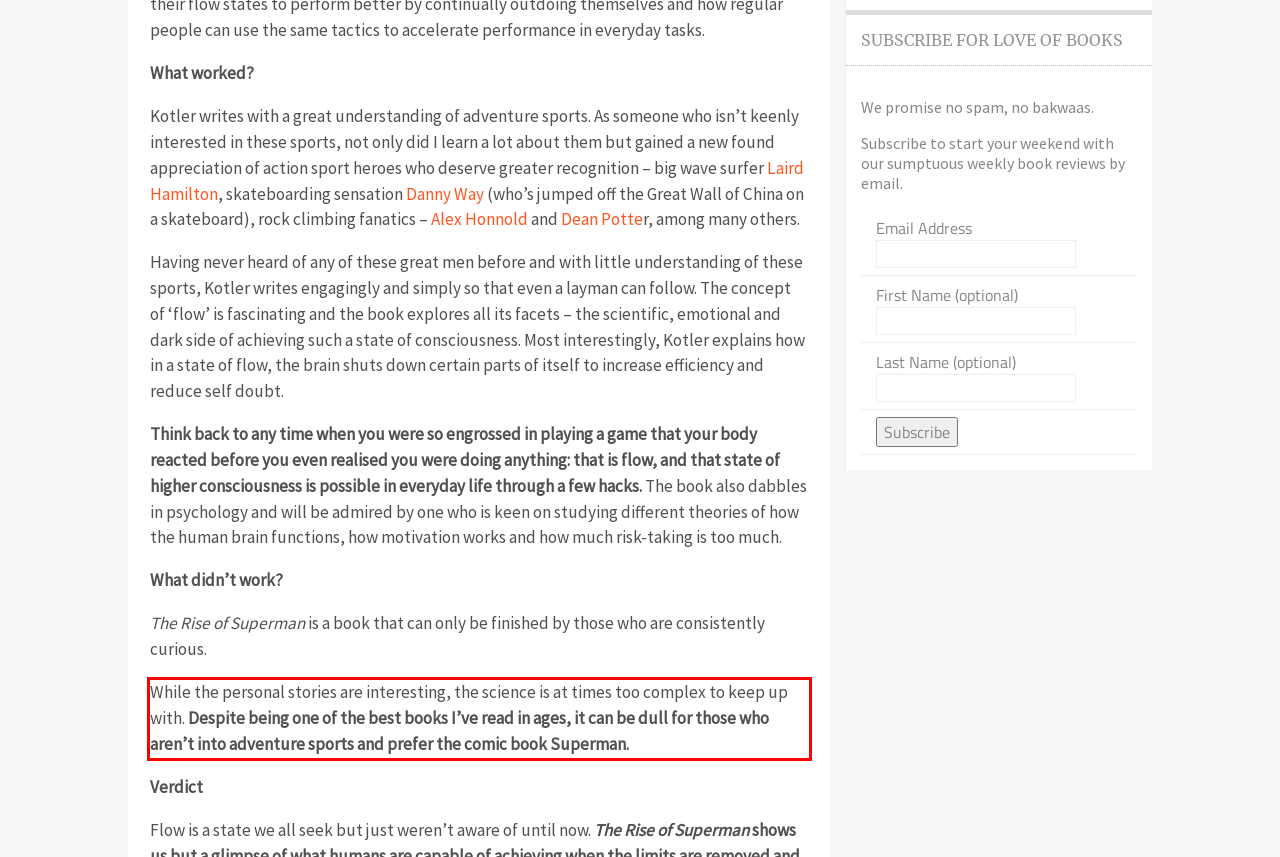Using the provided webpage screenshot, identify and read the text within the red rectangle bounding box.

While the personal stories are interesting, the science is at times too complex to keep up with. Despite being one of the best books I’ve read in ages, it can be dull for those who aren’t into adventure sports and prefer the comic book Superman.